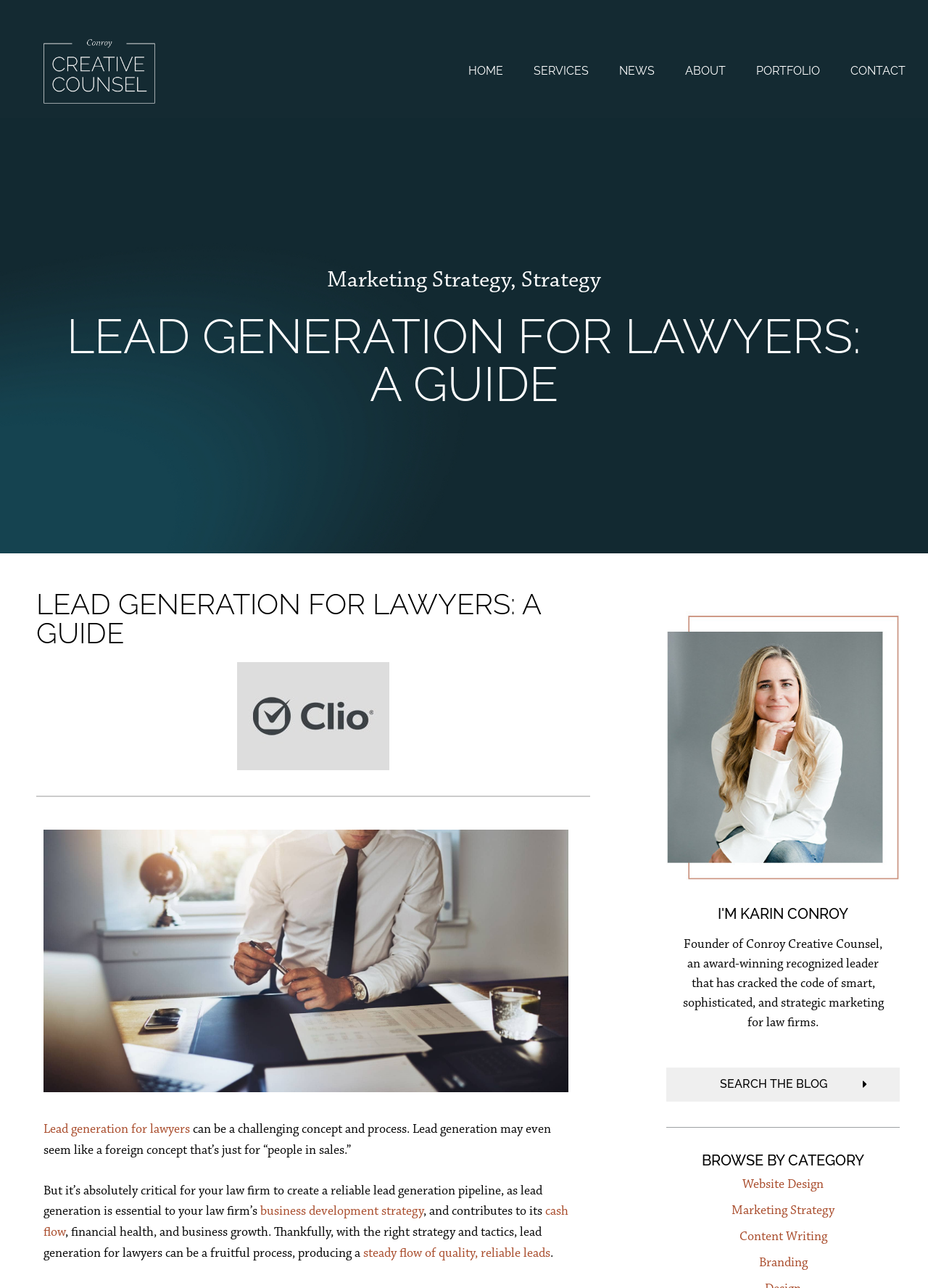Identify the bounding box coordinates for the element you need to click to achieve the following task: "Search the blog". Provide the bounding box coordinates as four float numbers between 0 and 1, in the form [left, top, right, bottom].

[0.718, 0.829, 0.97, 0.855]